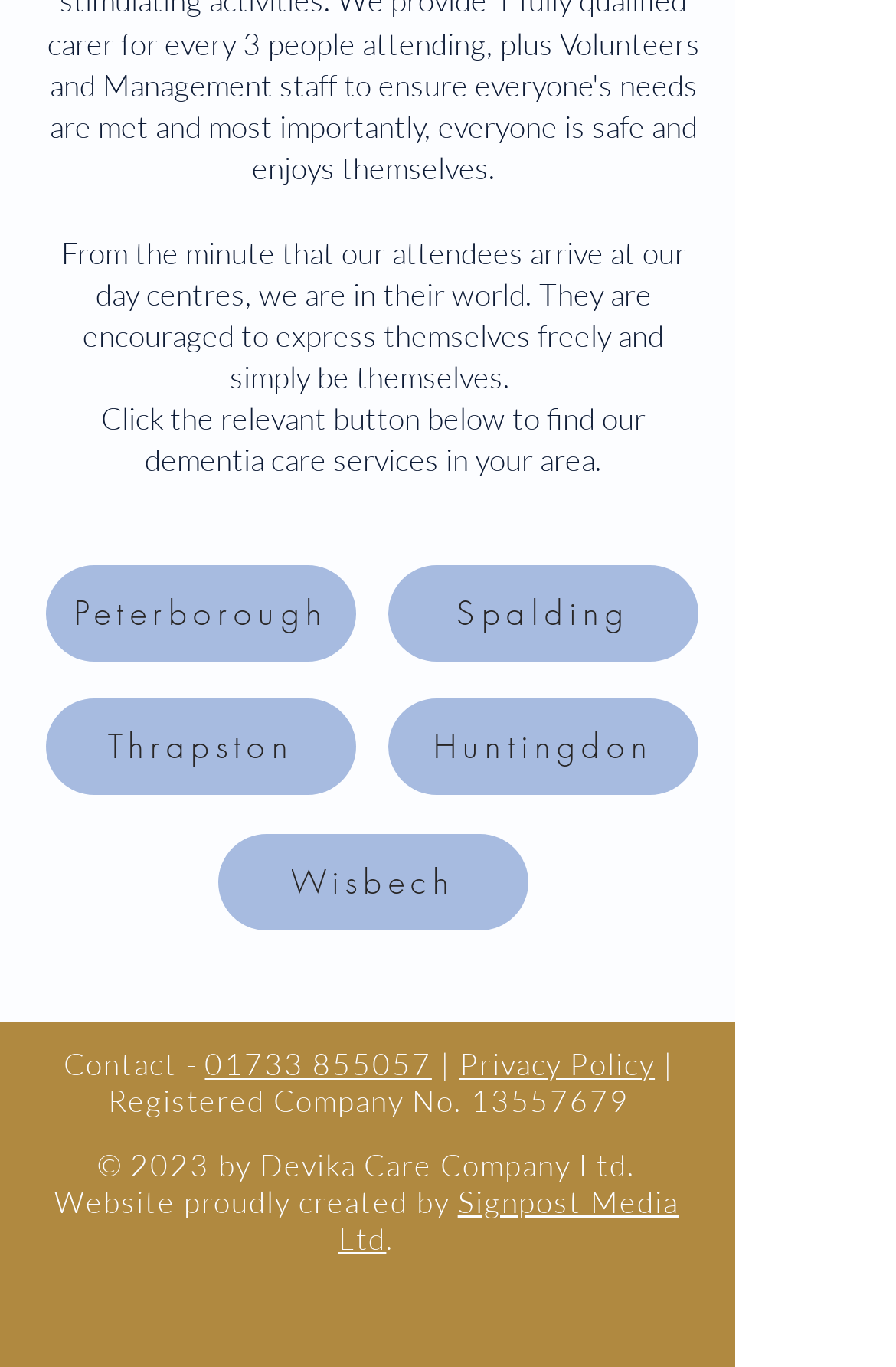What is the company's registered number?
Examine the image and provide an in-depth answer to the question.

I found the registered company number by looking at the bottom of the webpage, where it says 'Registered Company No.' followed by the number '13557679'.